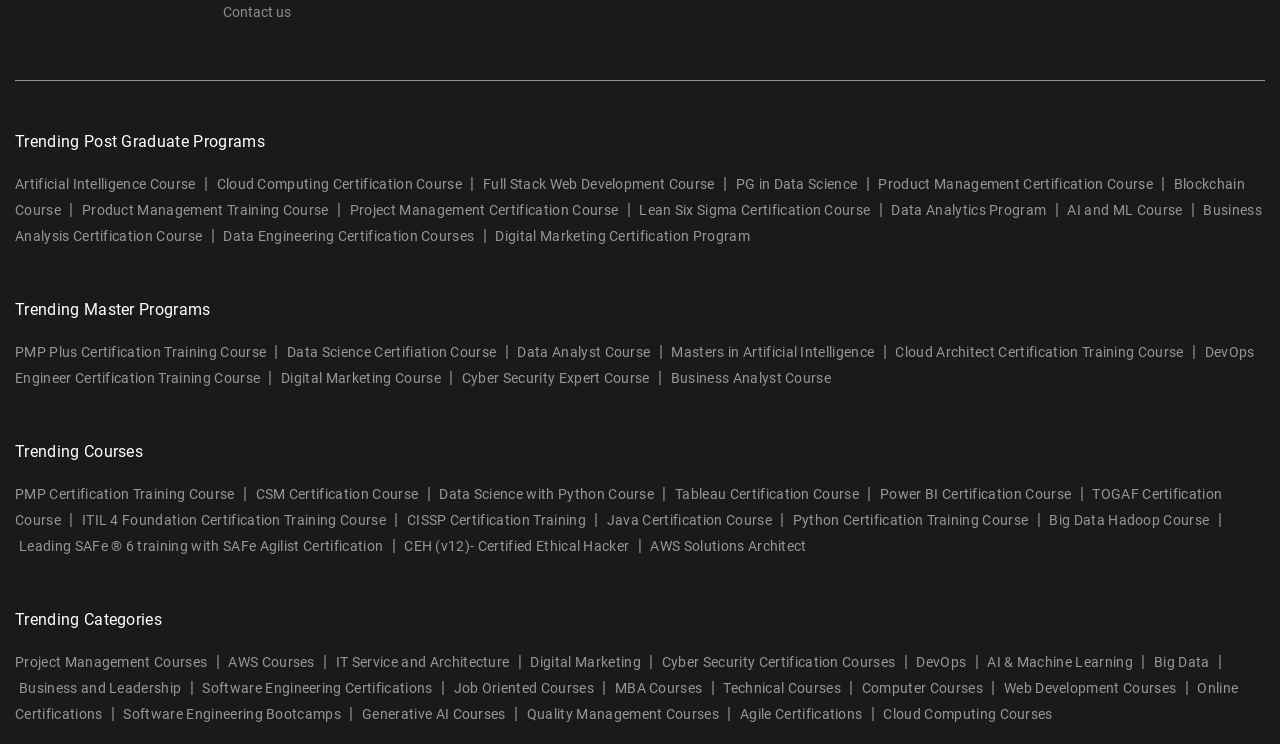Please provide a brief answer to the following inquiry using a single word or phrase:
How many links are there under 'Trending Master Programs'?

5